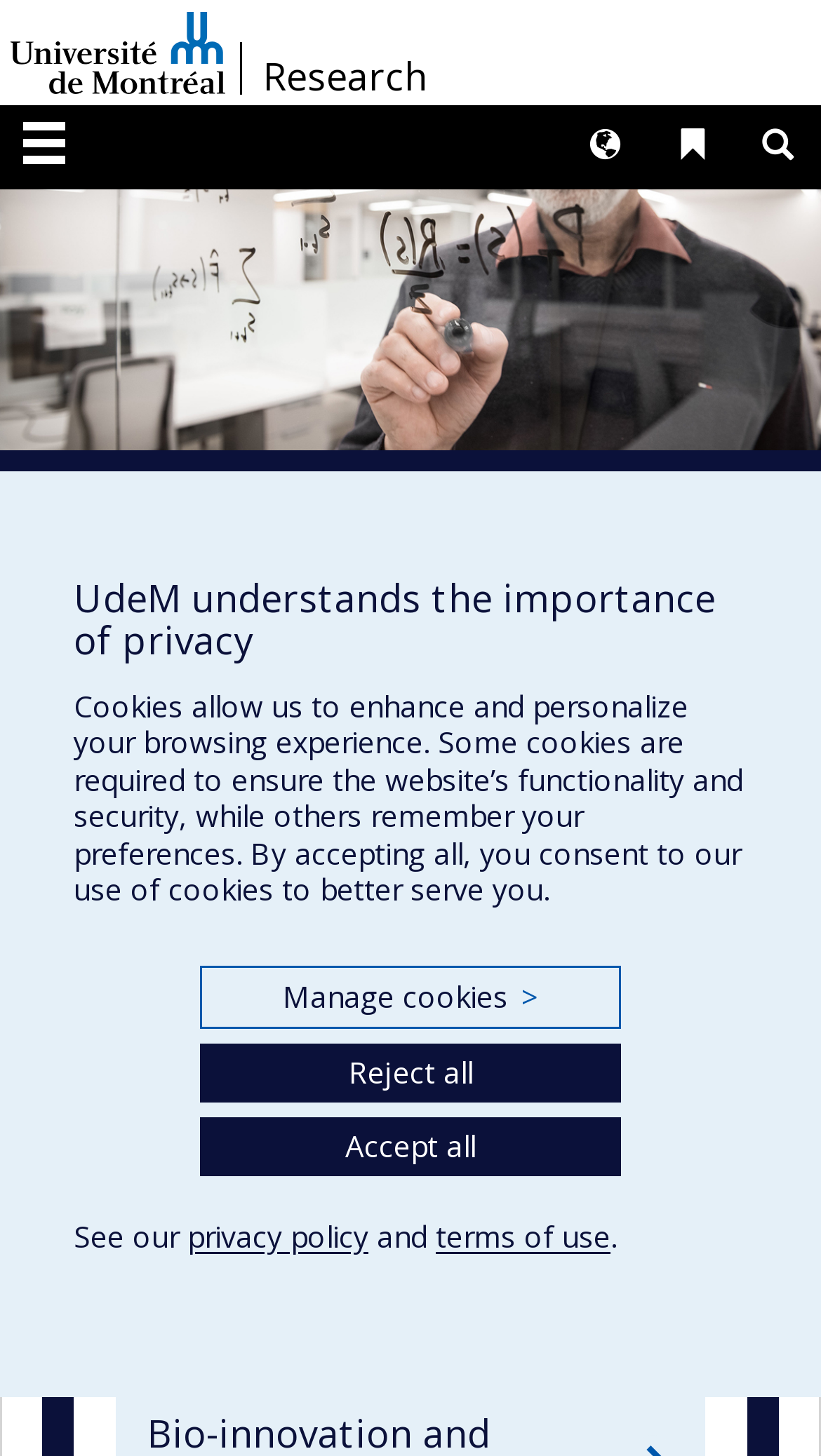Provide a brief response using a word or short phrase to this question:
What are the ten sectors of excellence about?

Research domains with critical mass of talent